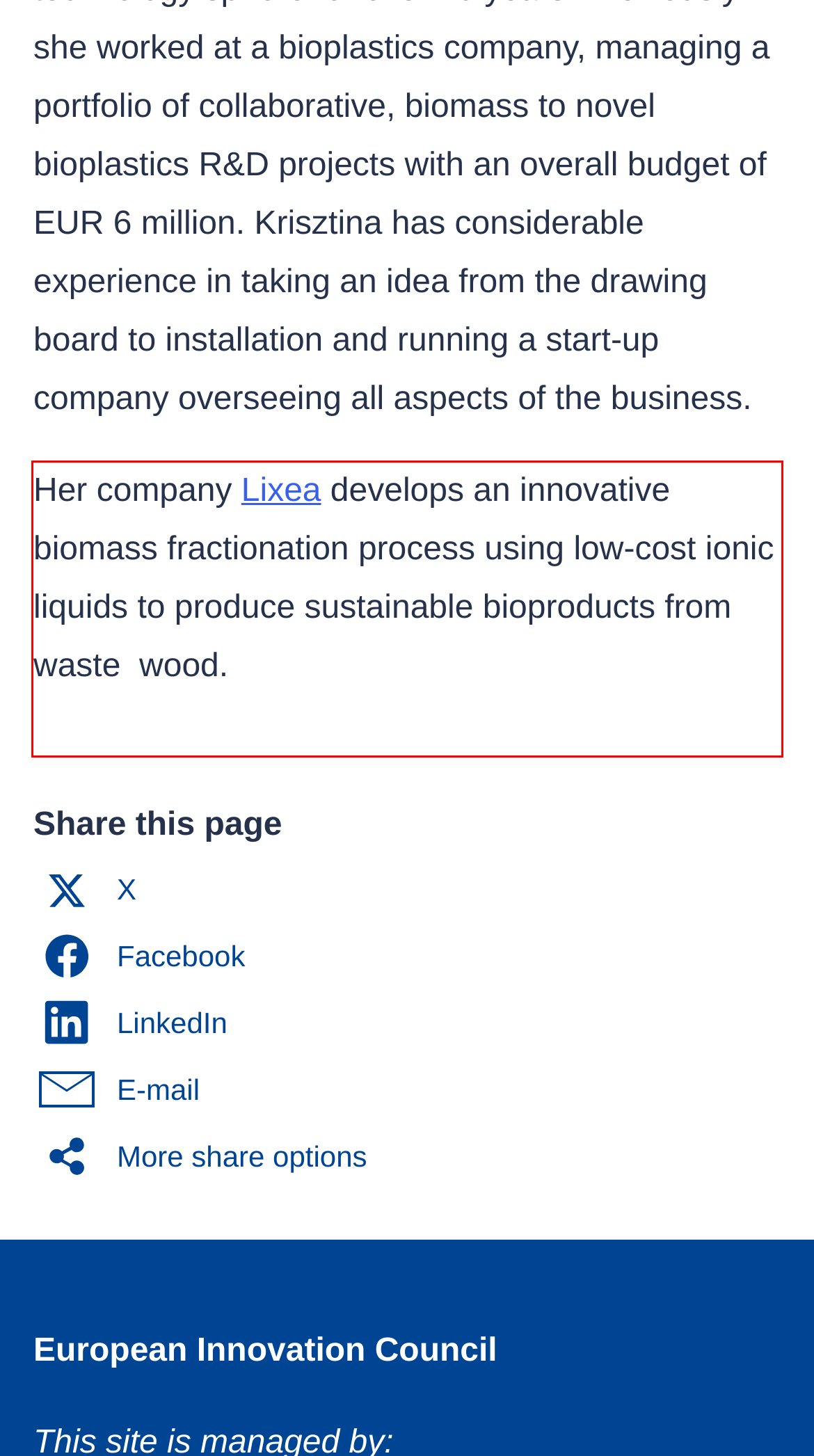Given a screenshot of a webpage, locate the red bounding box and extract the text it encloses.

Her company Lixea develops an innovative biomass fractionation process using low-cost ionic liquids to produce sustainable bioproducts from waste wood.